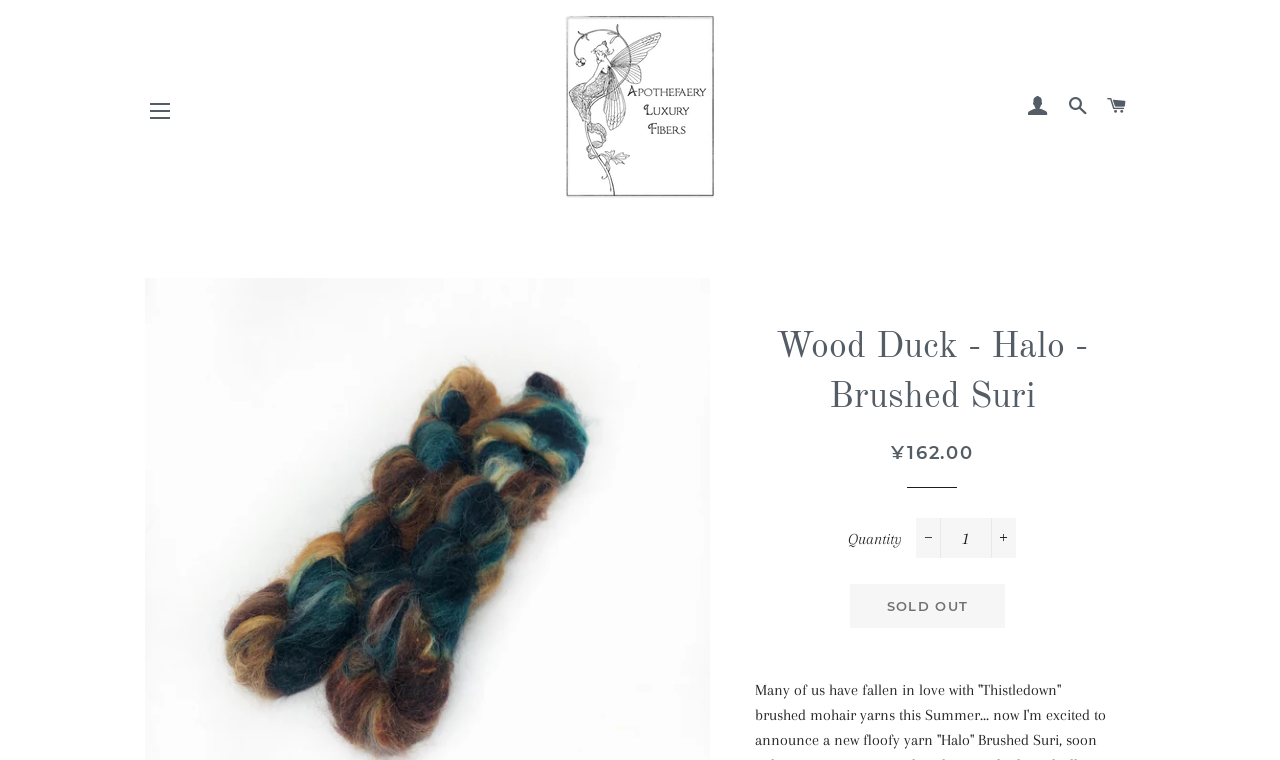Please specify the bounding box coordinates of the area that should be clicked to accomplish the following instruction: "Search for something". The coordinates should consist of four float numbers between 0 and 1, i.e., [left, top, right, bottom].

[0.828, 0.101, 0.856, 0.18]